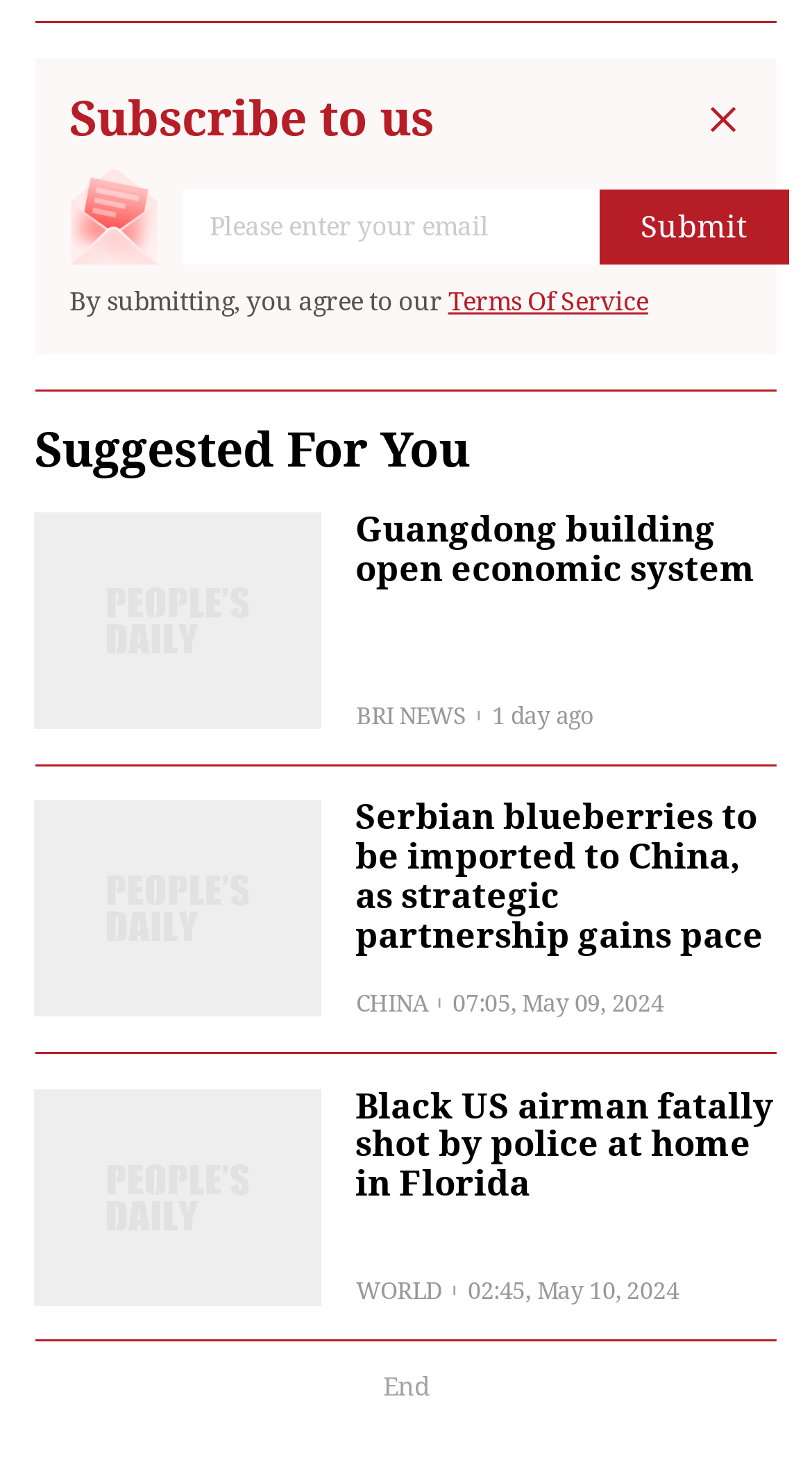What is the timestamp of the latest news article?
Using the details shown in the screenshot, provide a comprehensive answer to the question.

The latest news article is labeled 'Black US airman fatally shot by police at home in Florida' and has a timestamp of '02:45, May 10, 2024', indicating when the article was published.